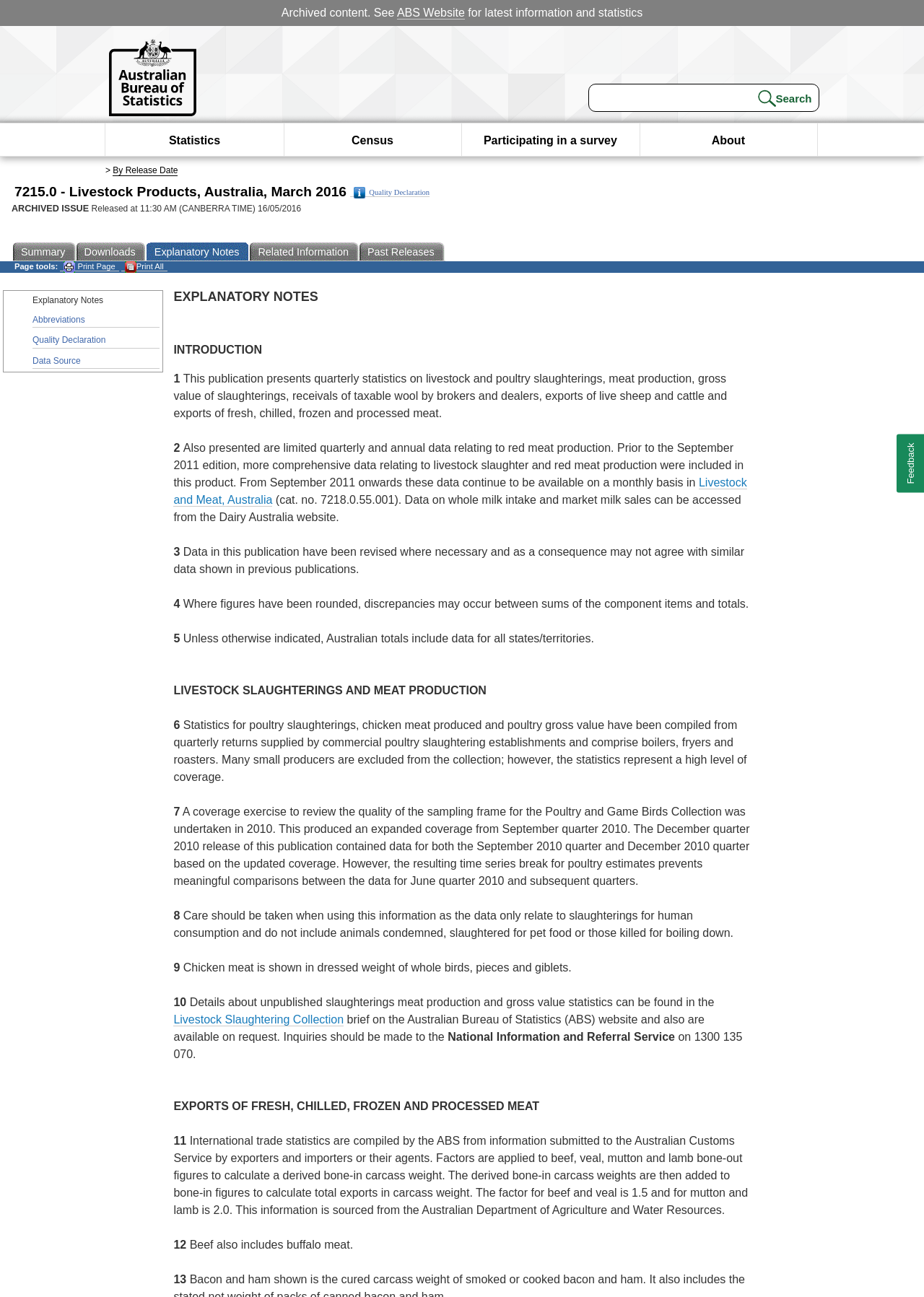Indicate the bounding box coordinates of the clickable region to achieve the following instruction: "Print the current page."

[0.065, 0.202, 0.129, 0.209]